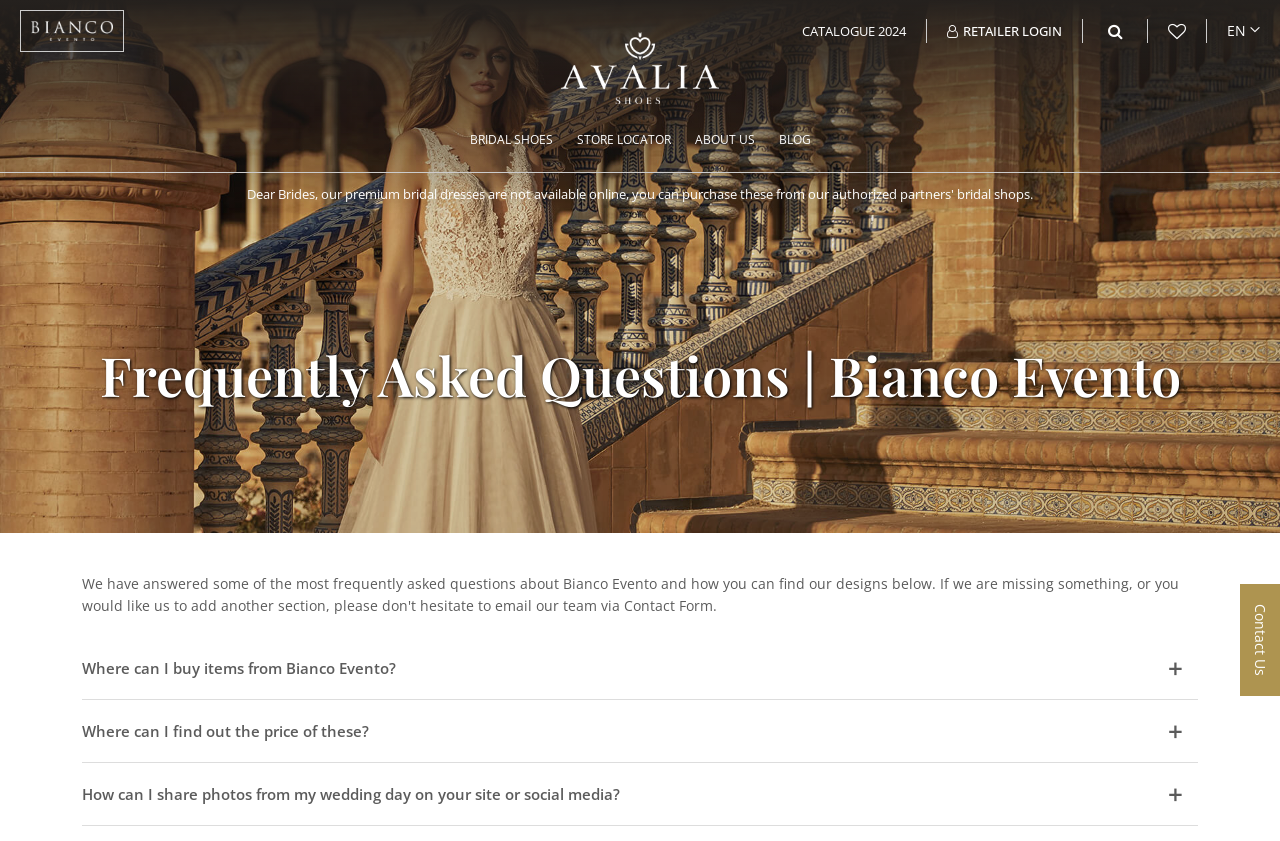Indicate the bounding box coordinates of the clickable region to achieve the following instruction: "Read the frequently asked questions."

[0.0, 0.403, 1.0, 0.488]